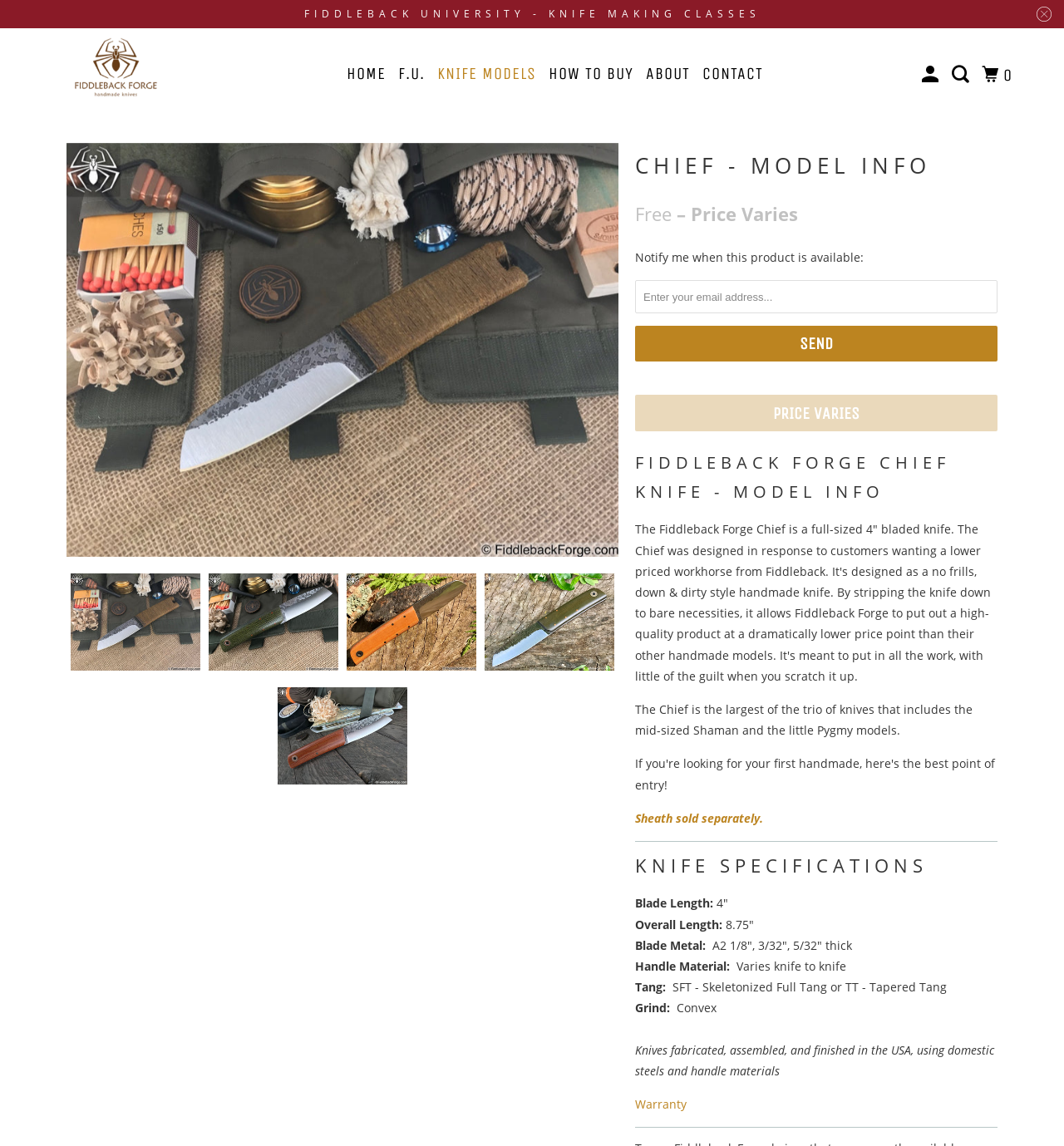From the image, can you give a detailed response to the question below:
What is the warranty information?

I found the answer by looking at the link 'Warranty' which is at the bottom of the webpage, indicating that the warranty information is available by clicking on that link.